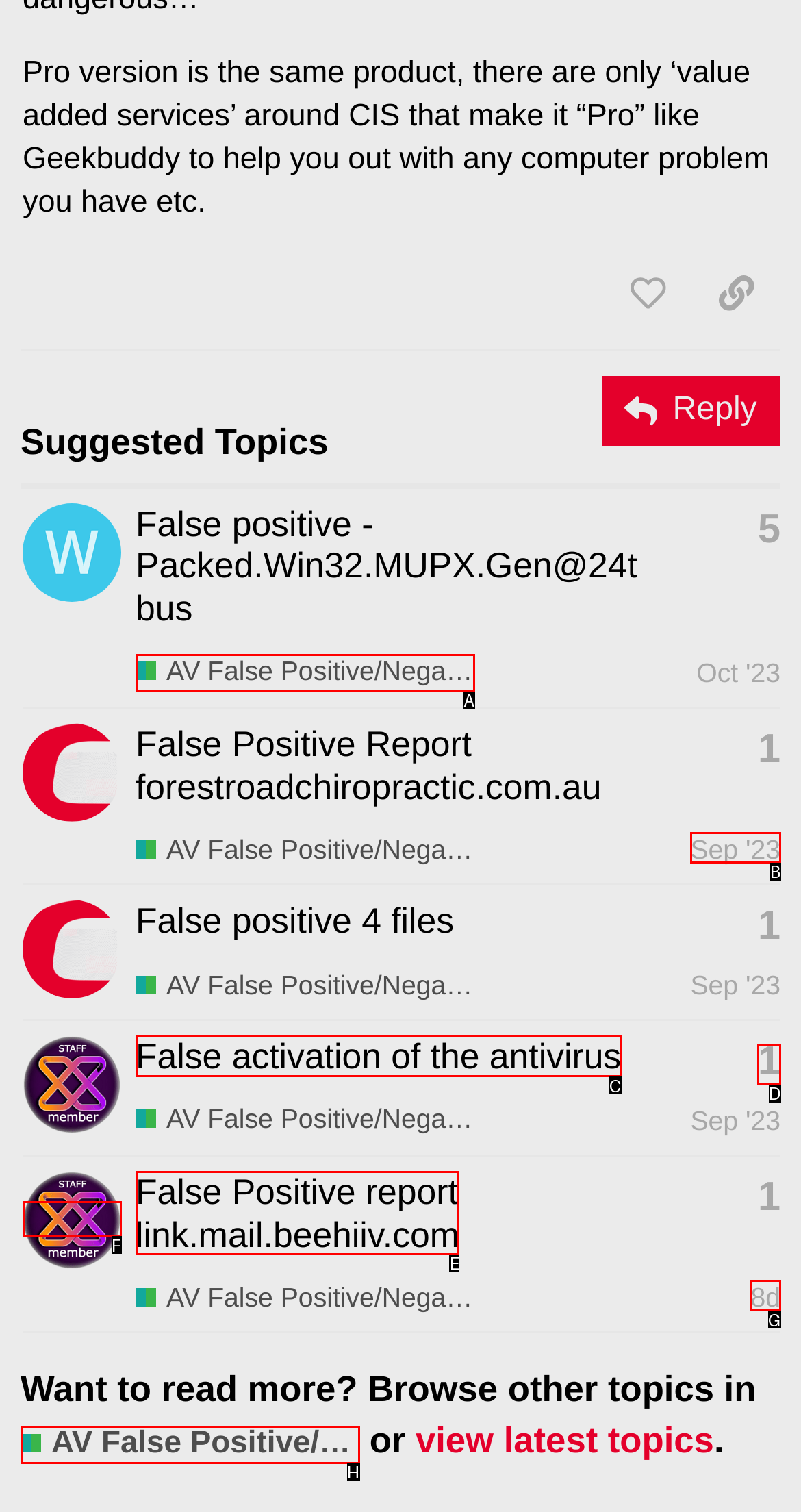Identify the bounding box that corresponds to: False Positive report link.mail.beehiiv.com
Respond with the letter of the correct option from the provided choices.

E